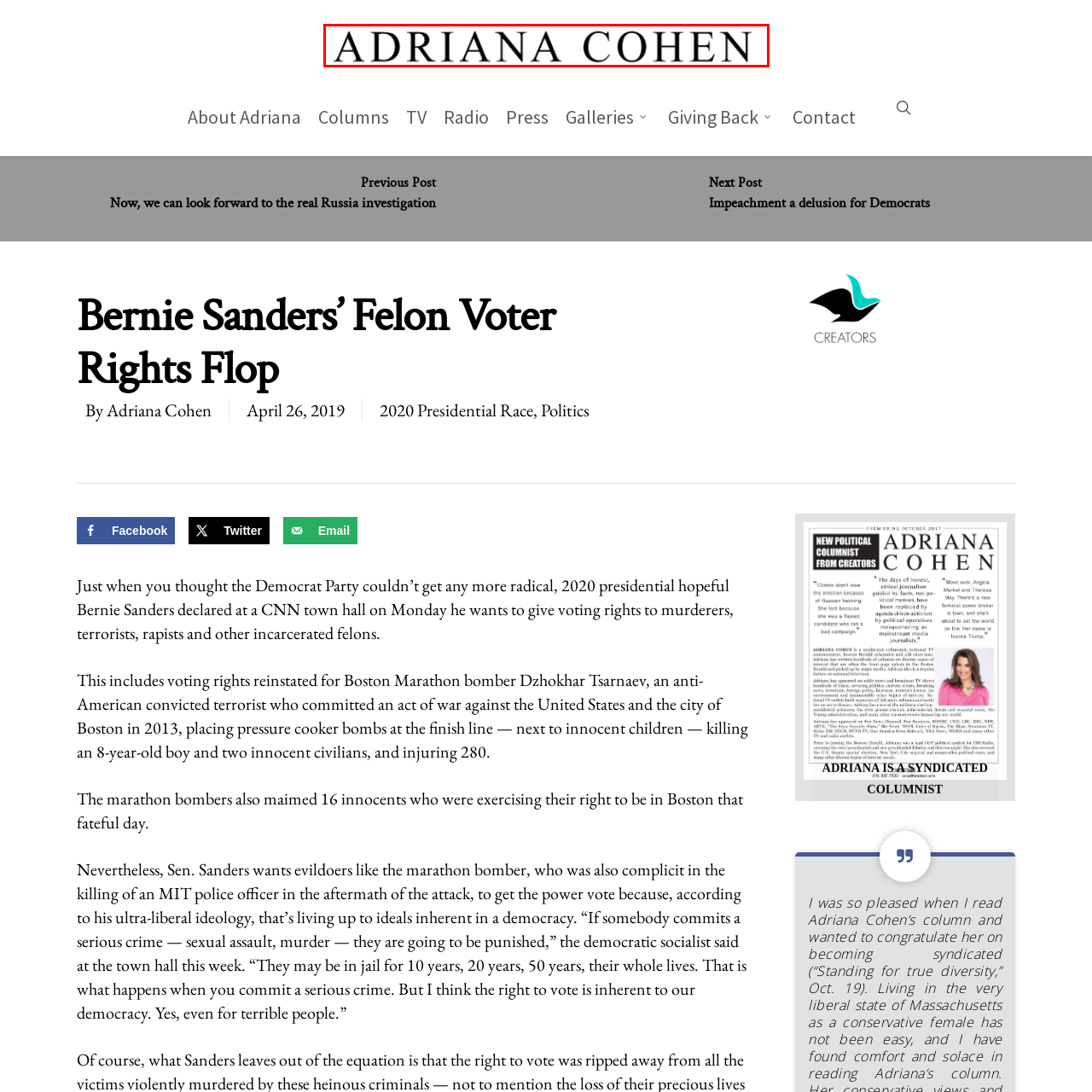Check the highlighted part in pink, Is the image related to a personal topic? 
Use a single word or phrase for your answer.

No